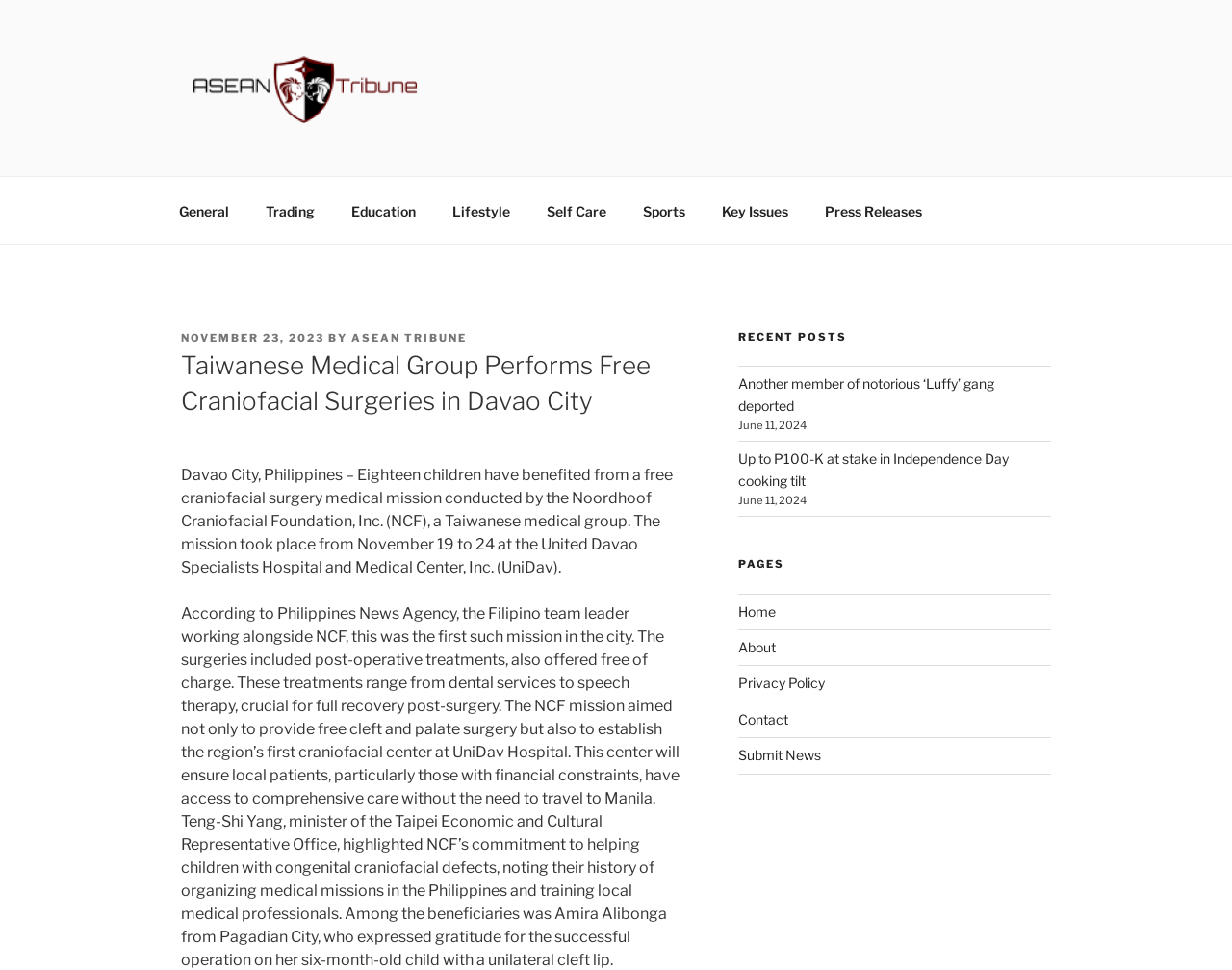Give a concise answer using one word or a phrase to the following question:
What is the name of the hospital where the medical mission took place?

United Davao Specialists Hospital and Medical Center